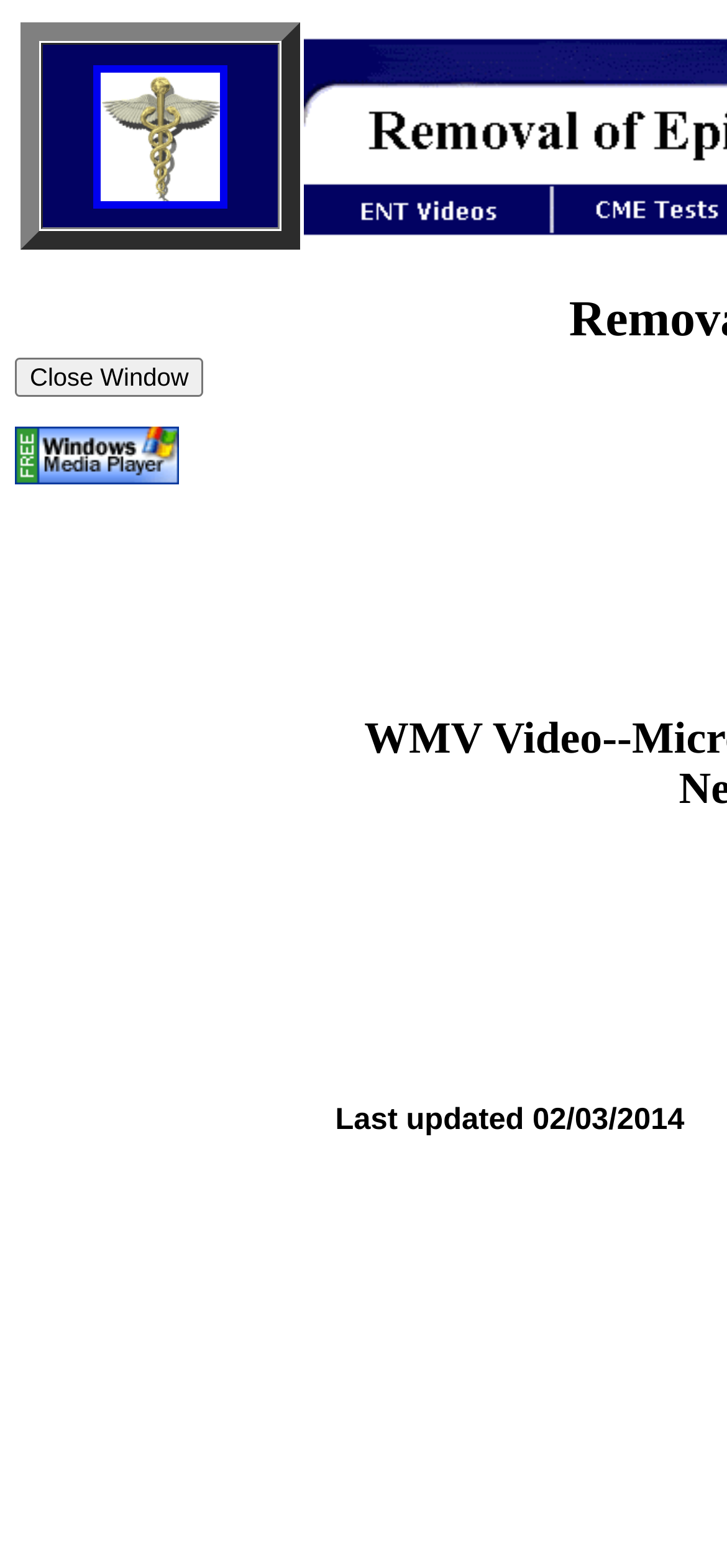Please reply with a single word or brief phrase to the question: 
What is the purpose of the button?

Close Window